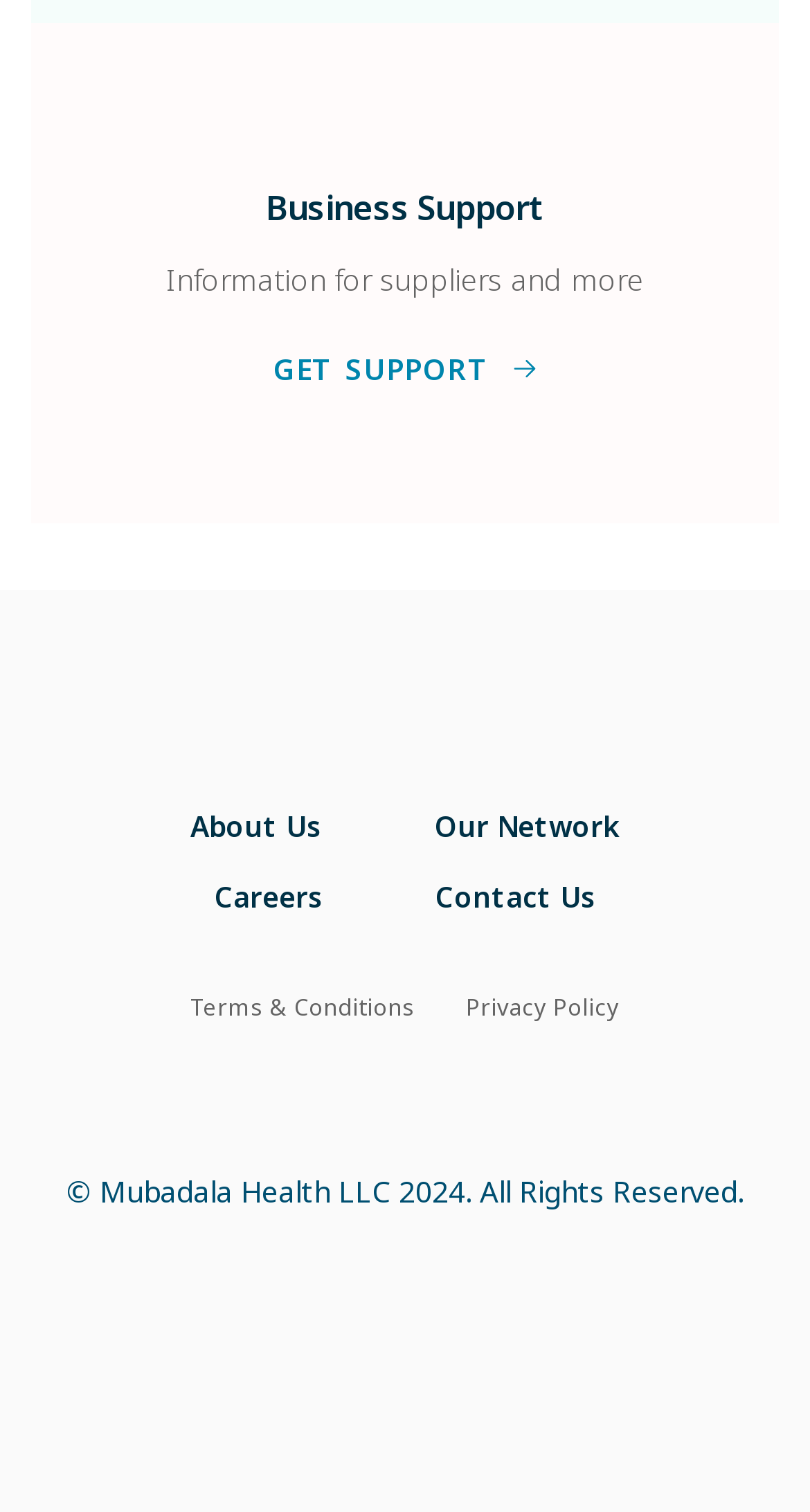Could you indicate the bounding box coordinates of the region to click in order to complete this instruction: "Check Terms & Conditions".

[0.235, 0.655, 0.512, 0.675]